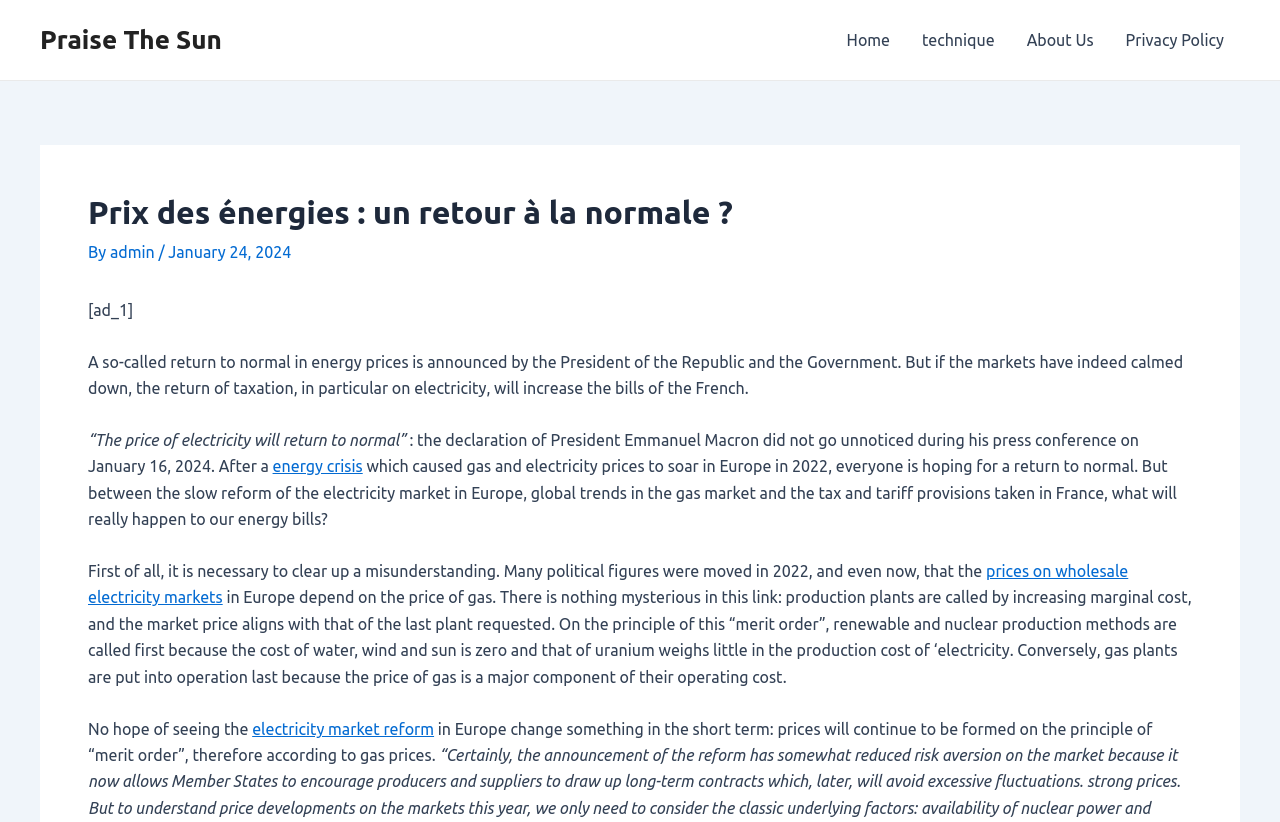What is the date of the article?
Refer to the screenshot and respond with a concise word or phrase.

January 24, 2024